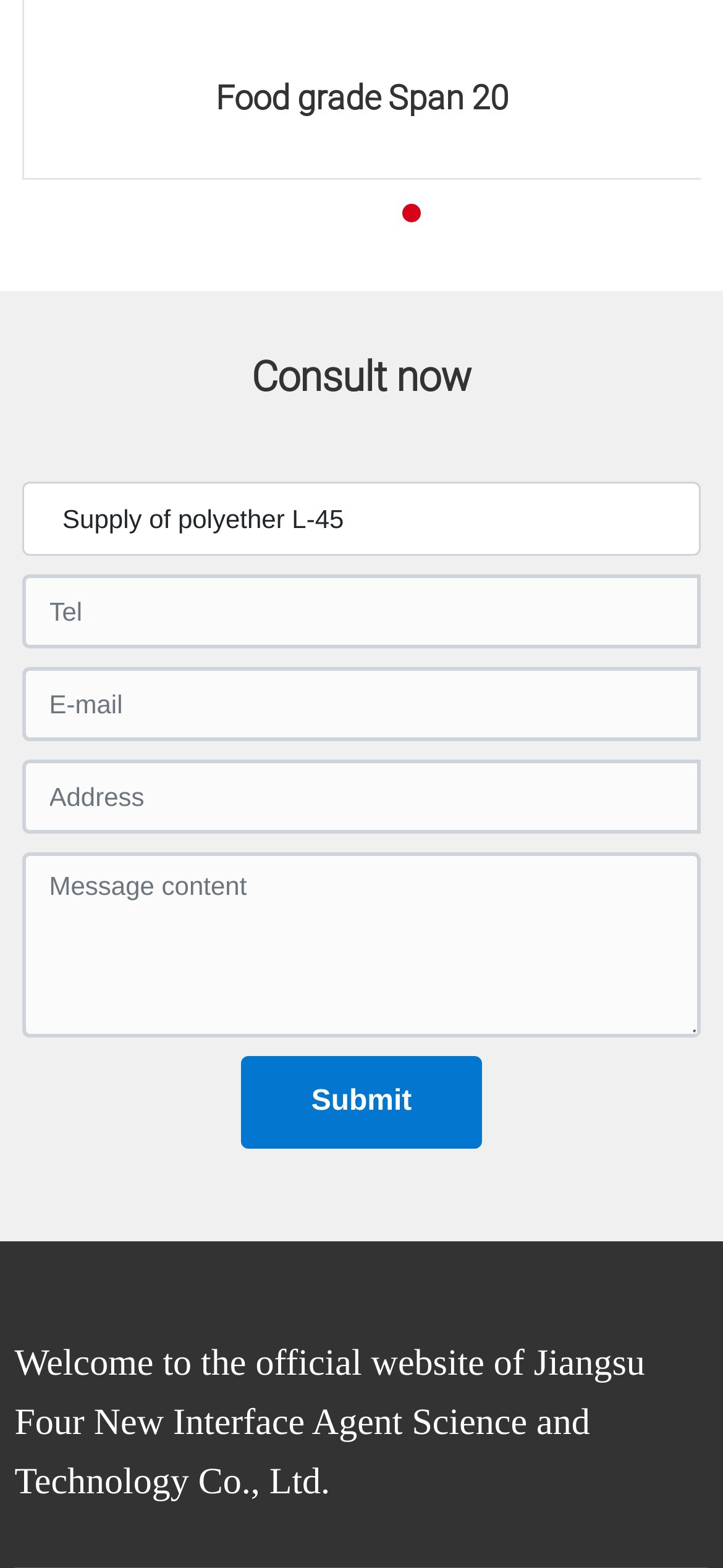Find and indicate the bounding box coordinates of the region you should select to follow the given instruction: "Click the 'Submit' button".

[0.333, 0.674, 0.667, 0.733]